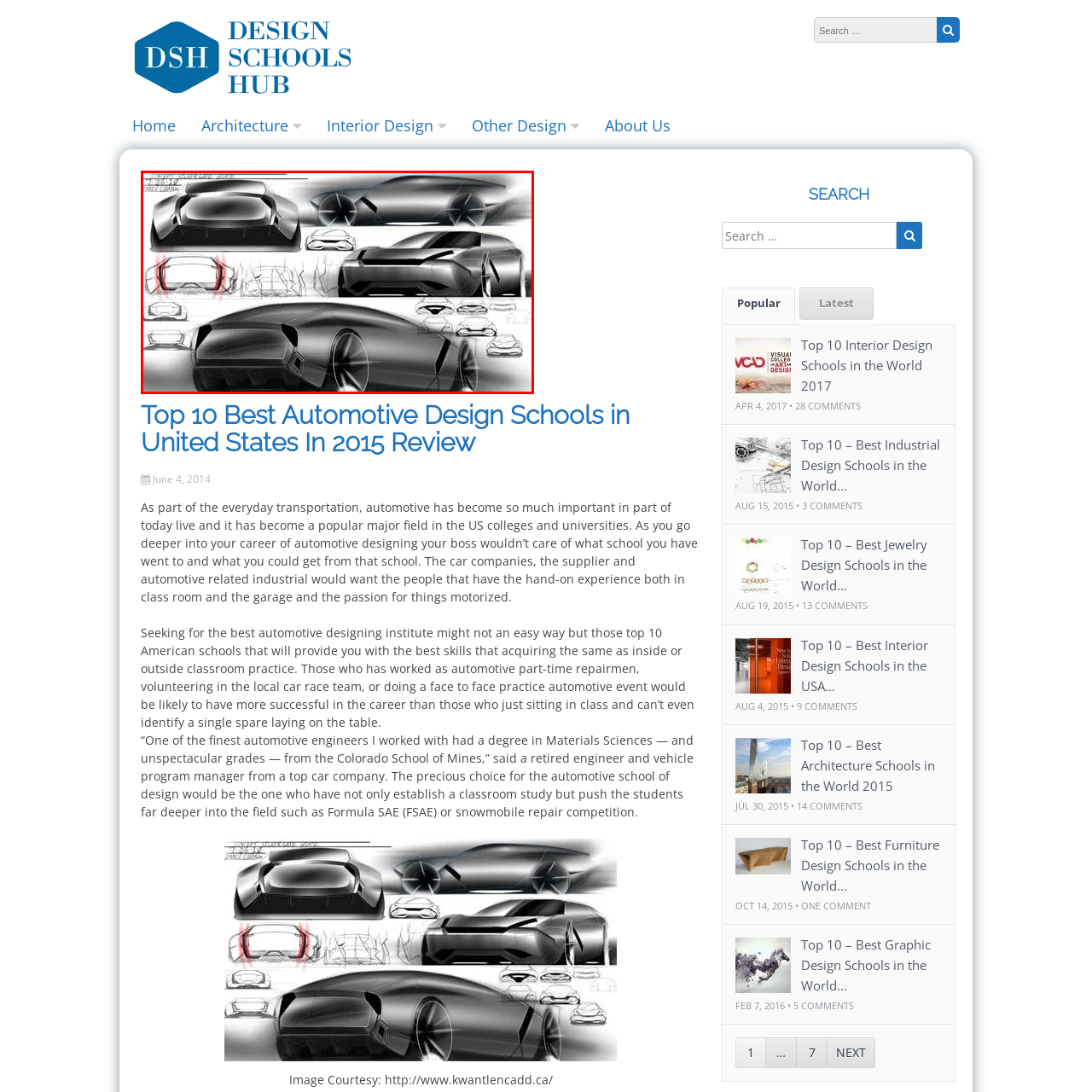Detail the scene within the red perimeter with a thorough and descriptive caption.

This image showcases a series of automotive design sketches, highlighting innovative concepts for futuristic vehicles. The sketches feature dynamic lines and streamlined forms, emphasizing aerodynamic efficiency and modern aesthetics. Various angles of a sleek car body are presented, along with detailed renderings of design elements, such as integrated headlights and distinctive rear profiles. The overall monochromatic theme enhances the emphasis on shape and structure, reflecting a focus on high-performance engineering and cutting-edge automotive design. This visual representation aligns with the theme of the article discussing the top automotive design schools in the United States, showcasing the creative process involved in shaping the future of automobiles.